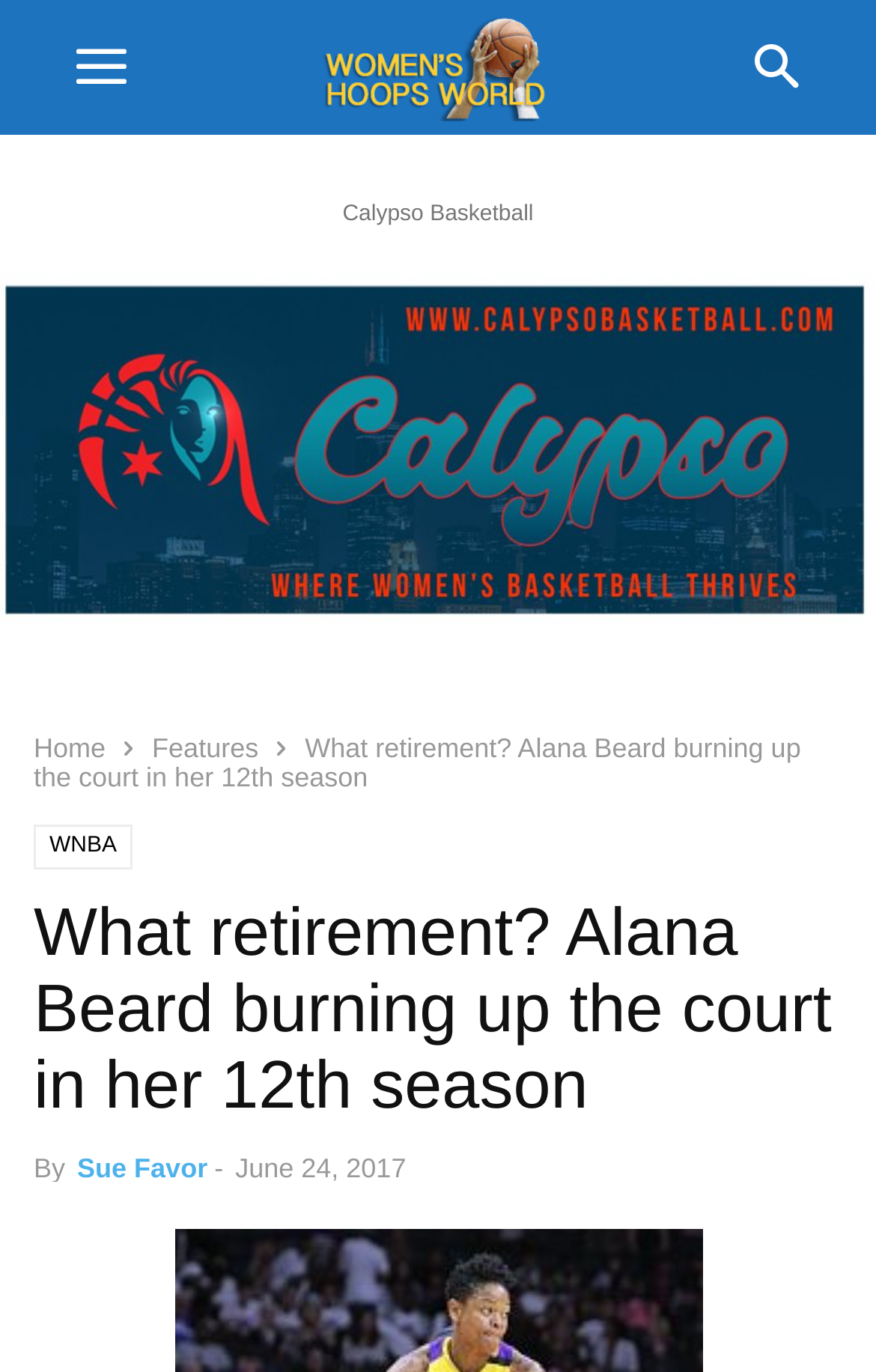Find the main header of the webpage and produce its text content.

What retirement? Alana Beard burning up the court in her 12th season